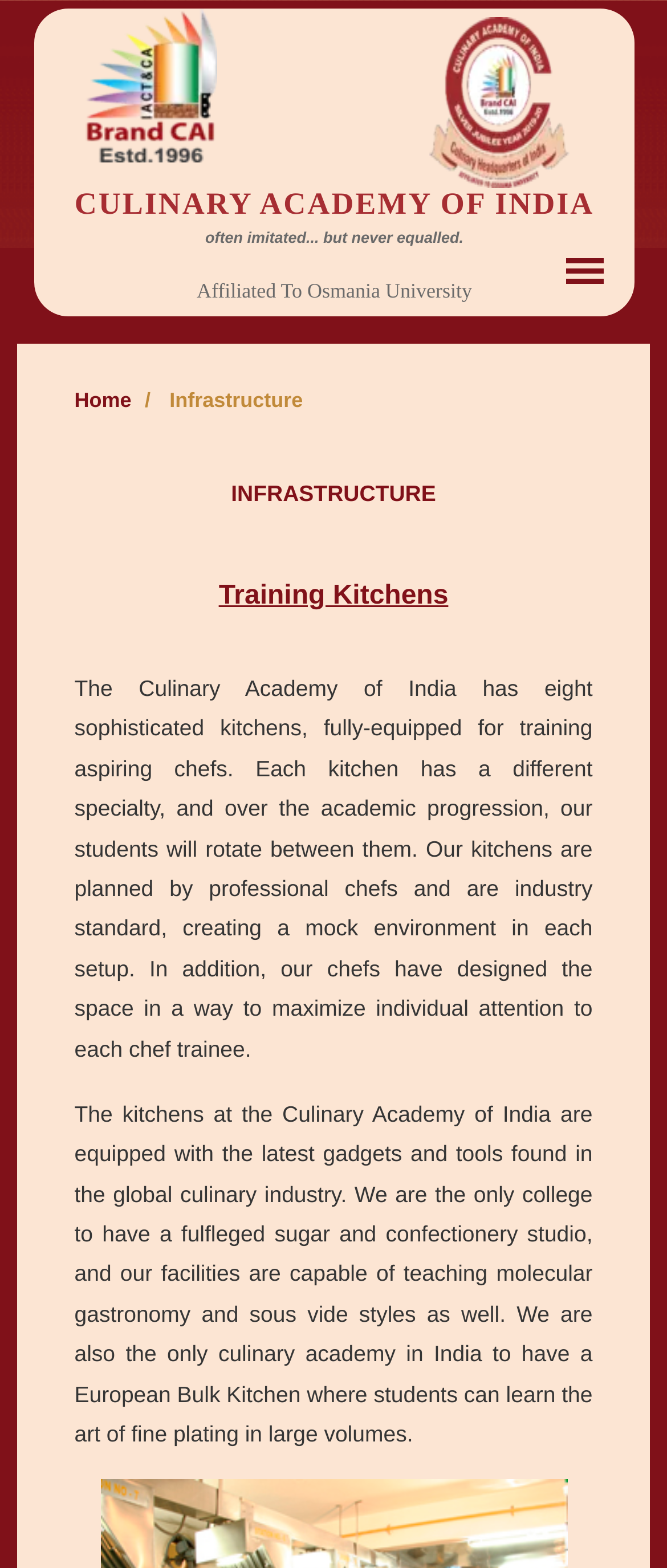Please answer the following question using a single word or phrase: 
What is the purpose of the European Bulk Kitchen?

to learn fine plating in large volumes